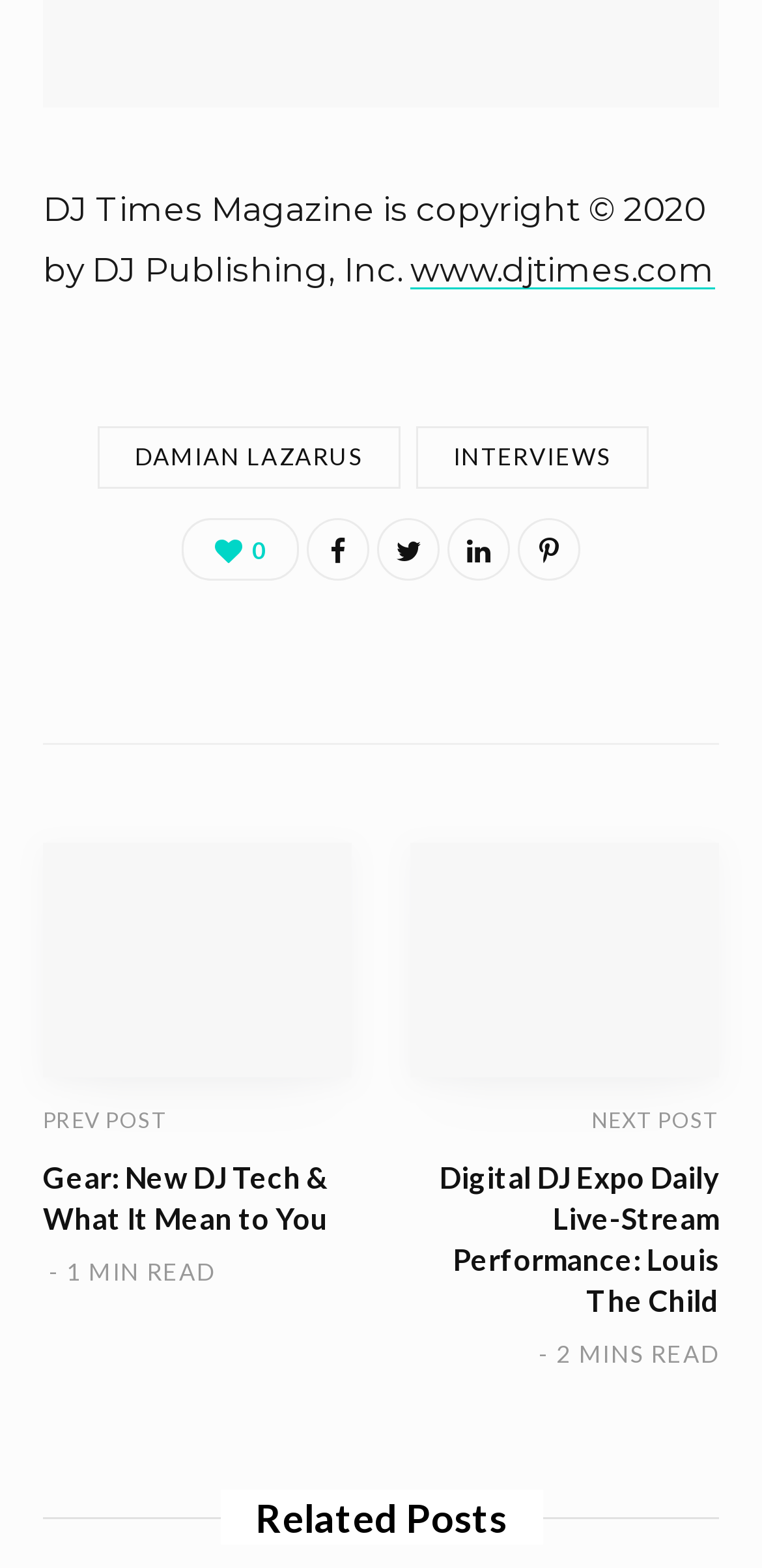Please provide a comprehensive response to the question below by analyzing the image: 
How many minutes does it take to read the article 'Digital DJ Expo Daily Live-Stream Performance: Louis The Child'?

The answer can be found in the static text element next to the heading 'Digital DJ Expo Daily Live-Stream Performance: Louis The Child', which states '2 MINS READ'.